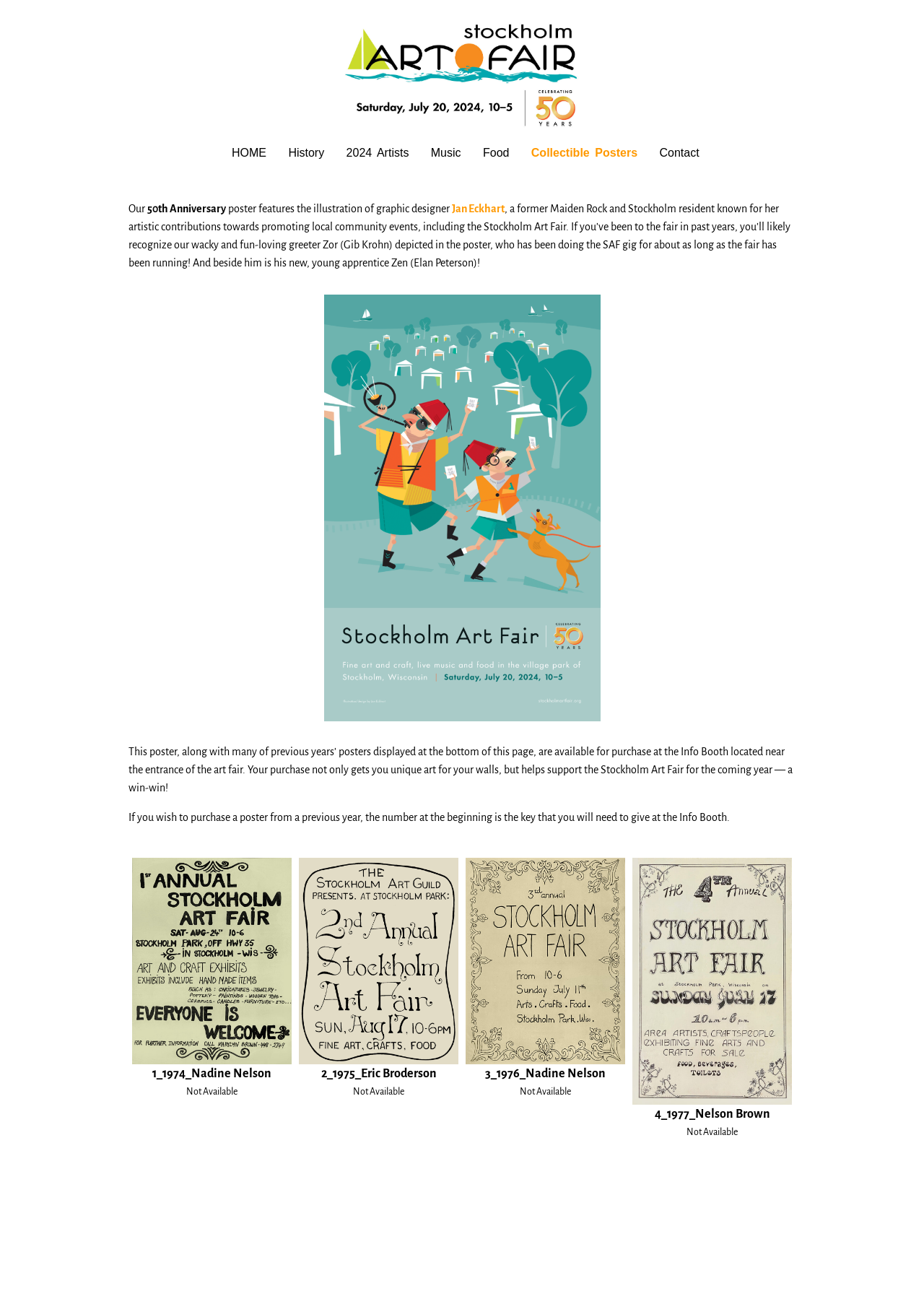Please locate the bounding box coordinates of the element that needs to be clicked to achieve the following instruction: "View the 2024 Artists page". The coordinates should be four float numbers between 0 and 1, i.e., [left, top, right, bottom].

[0.365, 0.108, 0.457, 0.127]